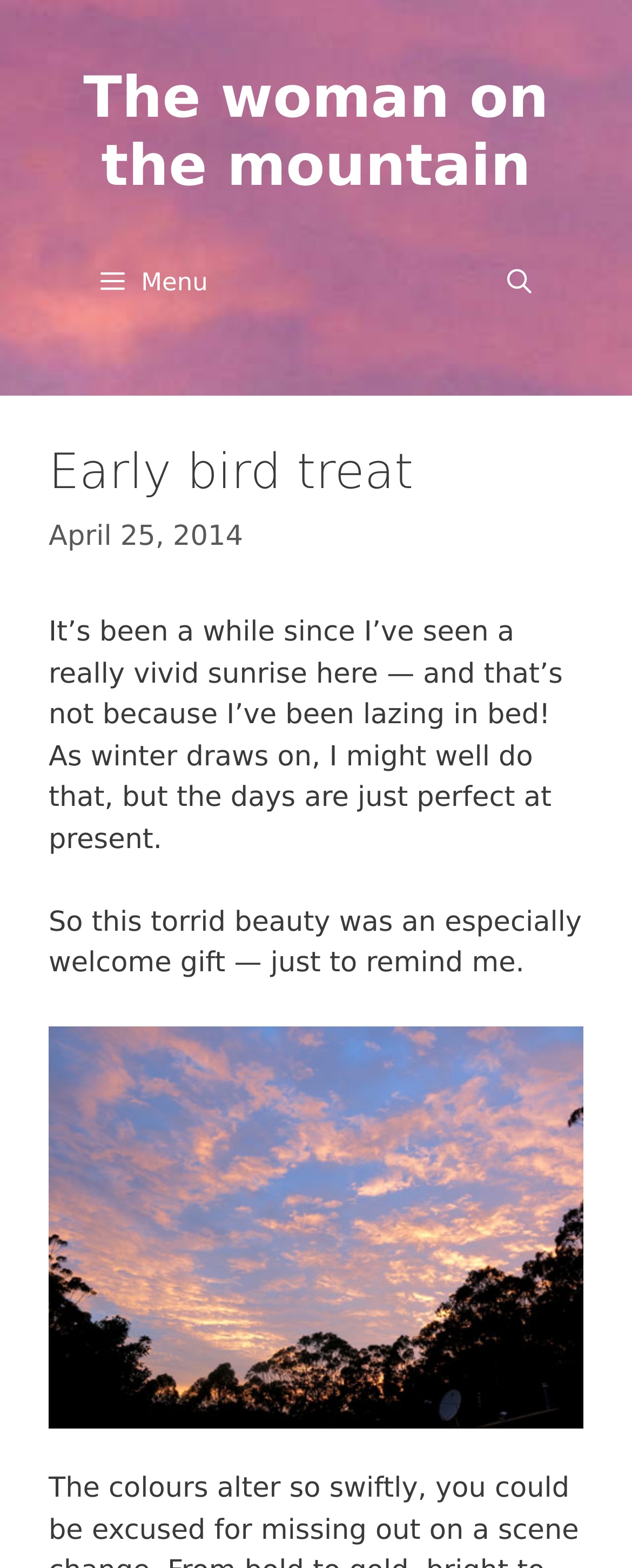Answer the question with a brief word or phrase:
What is the topic of the article?

Sunrise